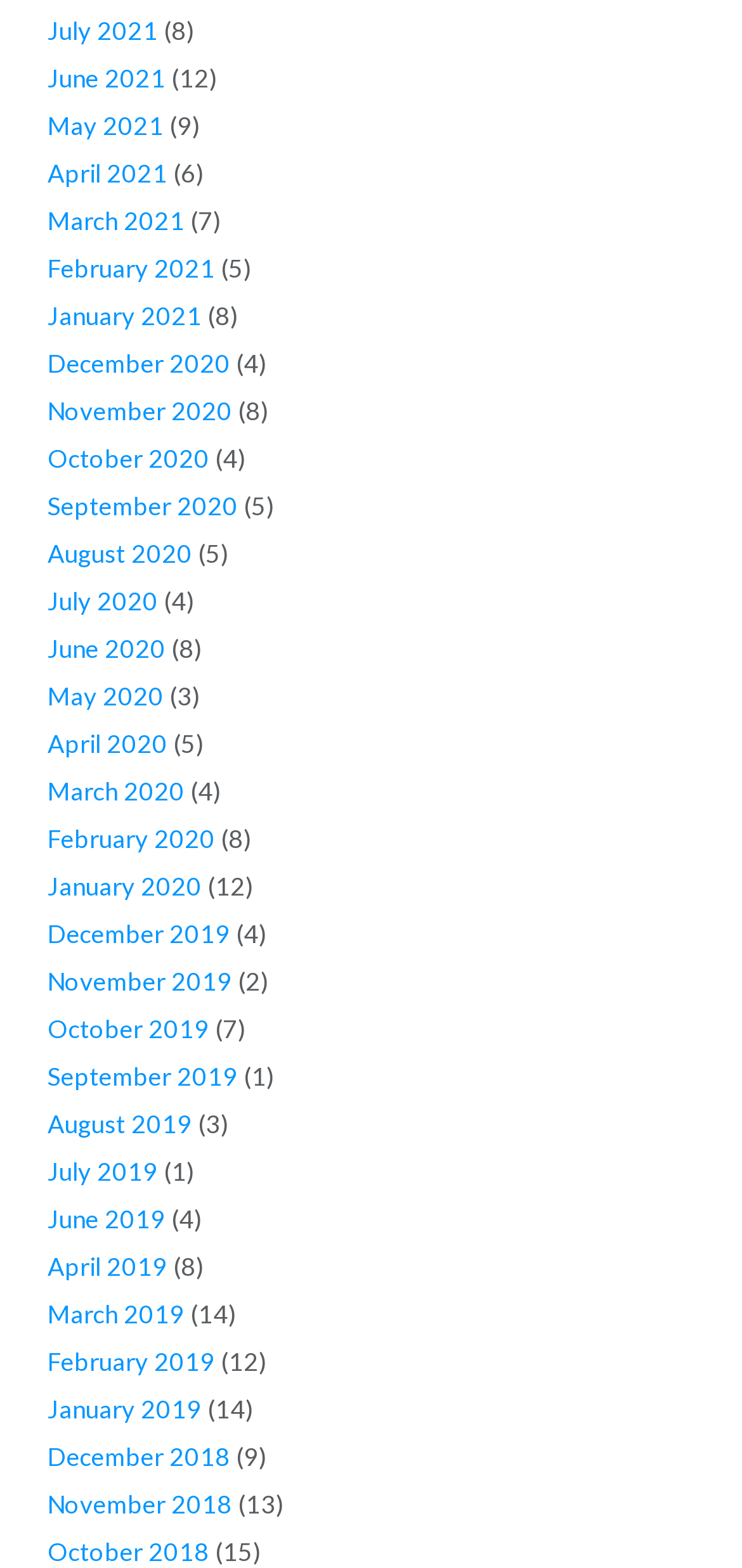Show me the bounding box coordinates of the clickable region to achieve the task as per the instruction: "Explore March 2021".

[0.064, 0.131, 0.249, 0.15]